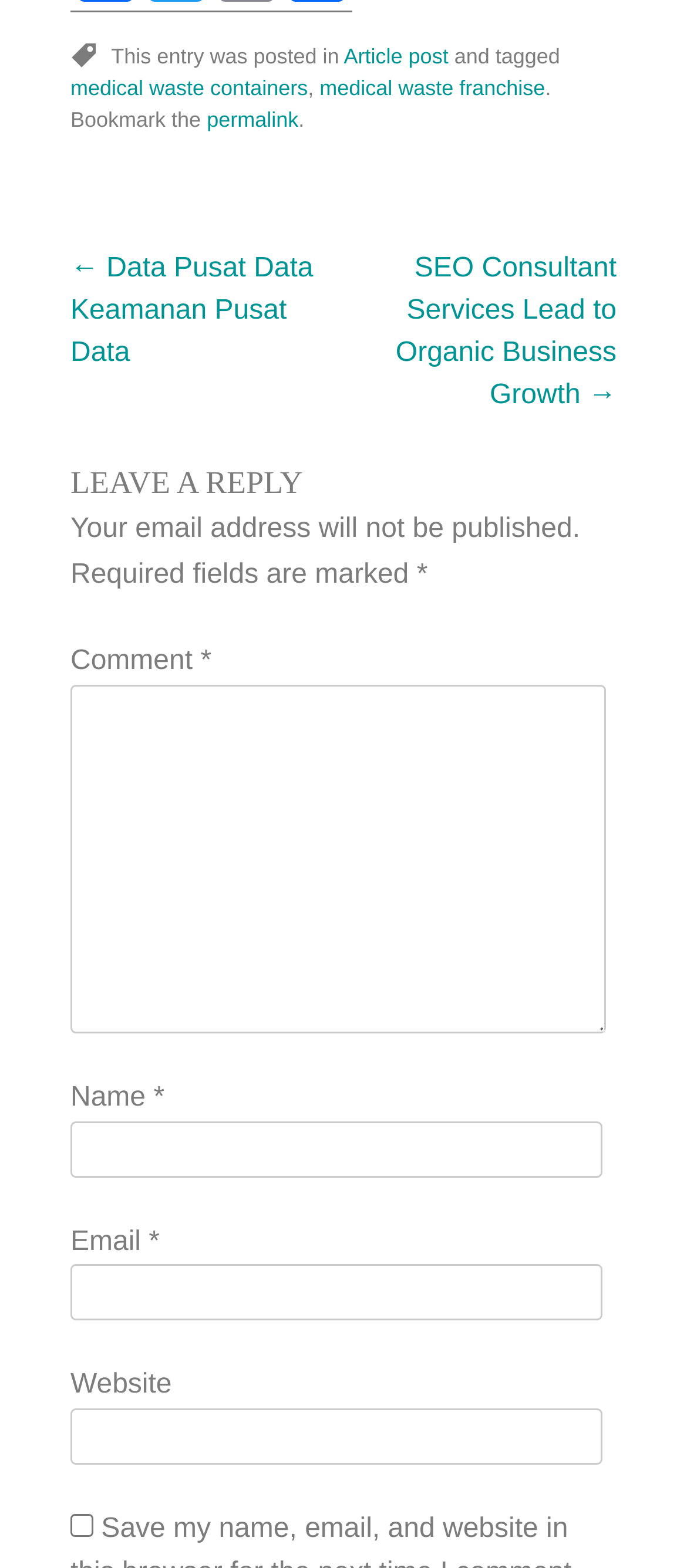How many links are there in the footer section?
Answer the question with as much detail as possible.

The footer section of the webpage contains four links: 'Article post', 'medical waste containers', 'medical waste franchise', and 'permalink'.